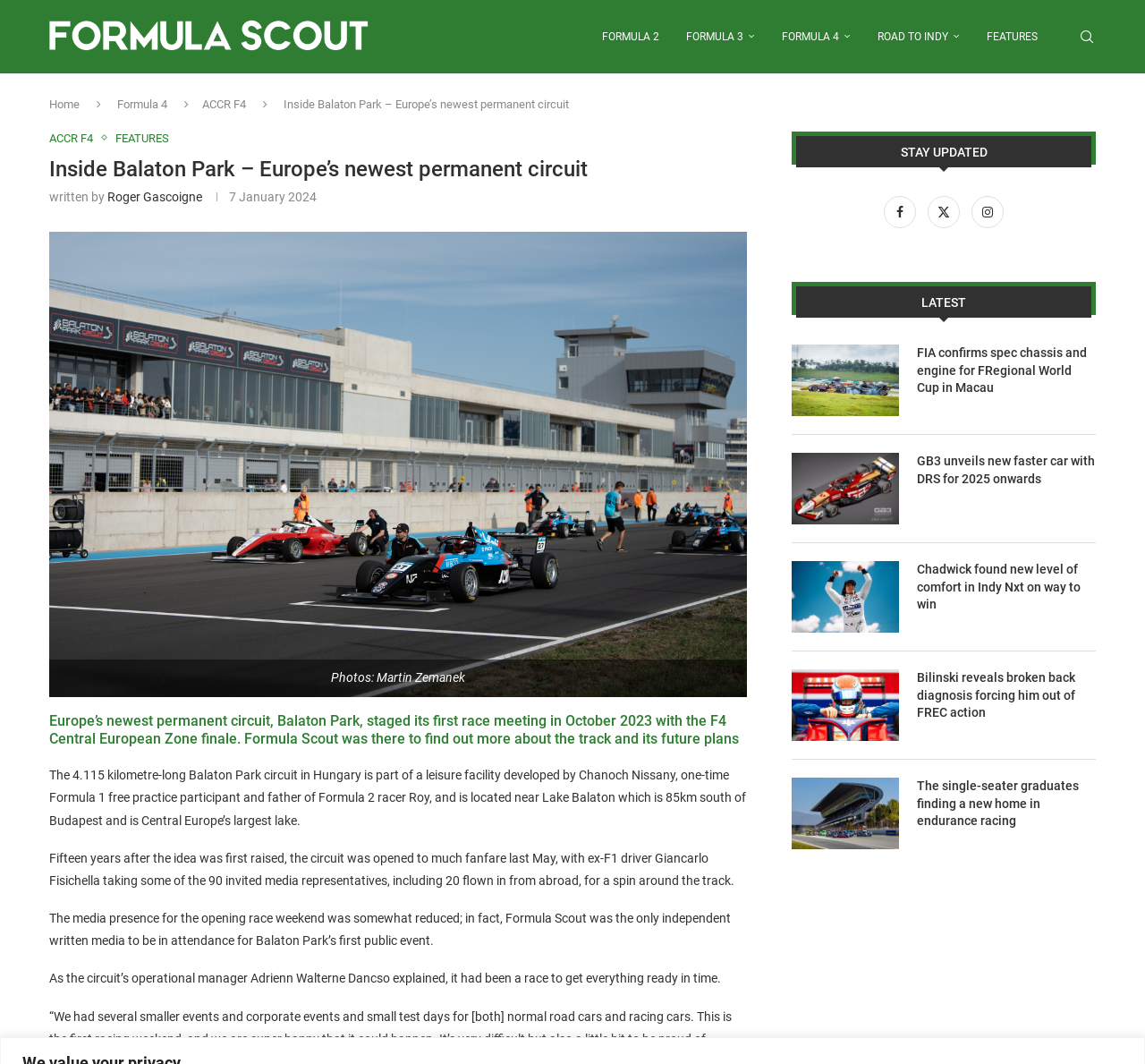Give a detailed explanation of the elements present on the webpage.

The webpage is about Formula Scout, a website that covers news and information about various racing series, including Formula 2, Formula 3, and Formula 4. At the top of the page, there is a navigation menu with links to different sections of the website, including "Home", "Formula 4", and "Features". Below the navigation menu, there is a heading that reads "Inside Balaton Park – Europe’s newest permanent circuit".

The main content of the page is an article about Balaton Park, a new racing circuit in Hungary. The article is divided into several paragraphs, with headings and subheadings that provide an overview of the circuit's history, its features, and its future plans. There are also several images on the page, including a photo of the circuit and a picture of a racing car.

To the right of the main content, there are two columns of links and headings. The top column is labeled "STAY UPDATED" and includes links to Formula Scout's social media profiles, including Facebook, Twitter, and Instagram. The bottom column is labeled "LATEST" and includes links to recent news articles, including stories about the FIA's confirmation of a new chassis and engine for the FRegional World Cup in Macau, GB3's unveiling of a new faster car with DRS for 2025 onwards, and Chadwick's win in Indy Nxt.

At the very bottom of the page, there is a section with links to more news articles, including stories about Bilinski's broken back diagnosis forcing him out of FREC action and single-seater graduates finding a new home in endurance racing.